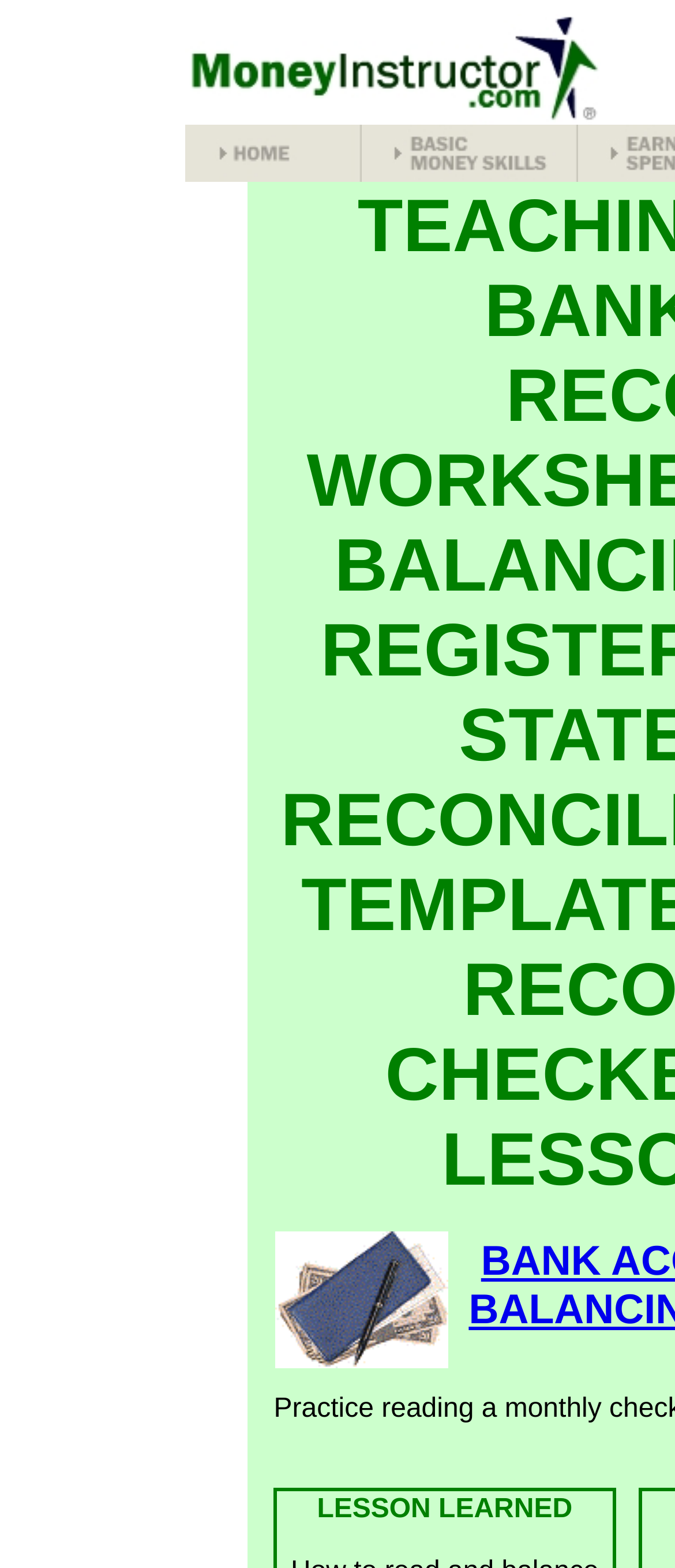Provide a brief response to the question using a single word or phrase: 
What is the relative position of the 'Money Instructor Home' link?

Above 'Basic Money Skills Lessons' link